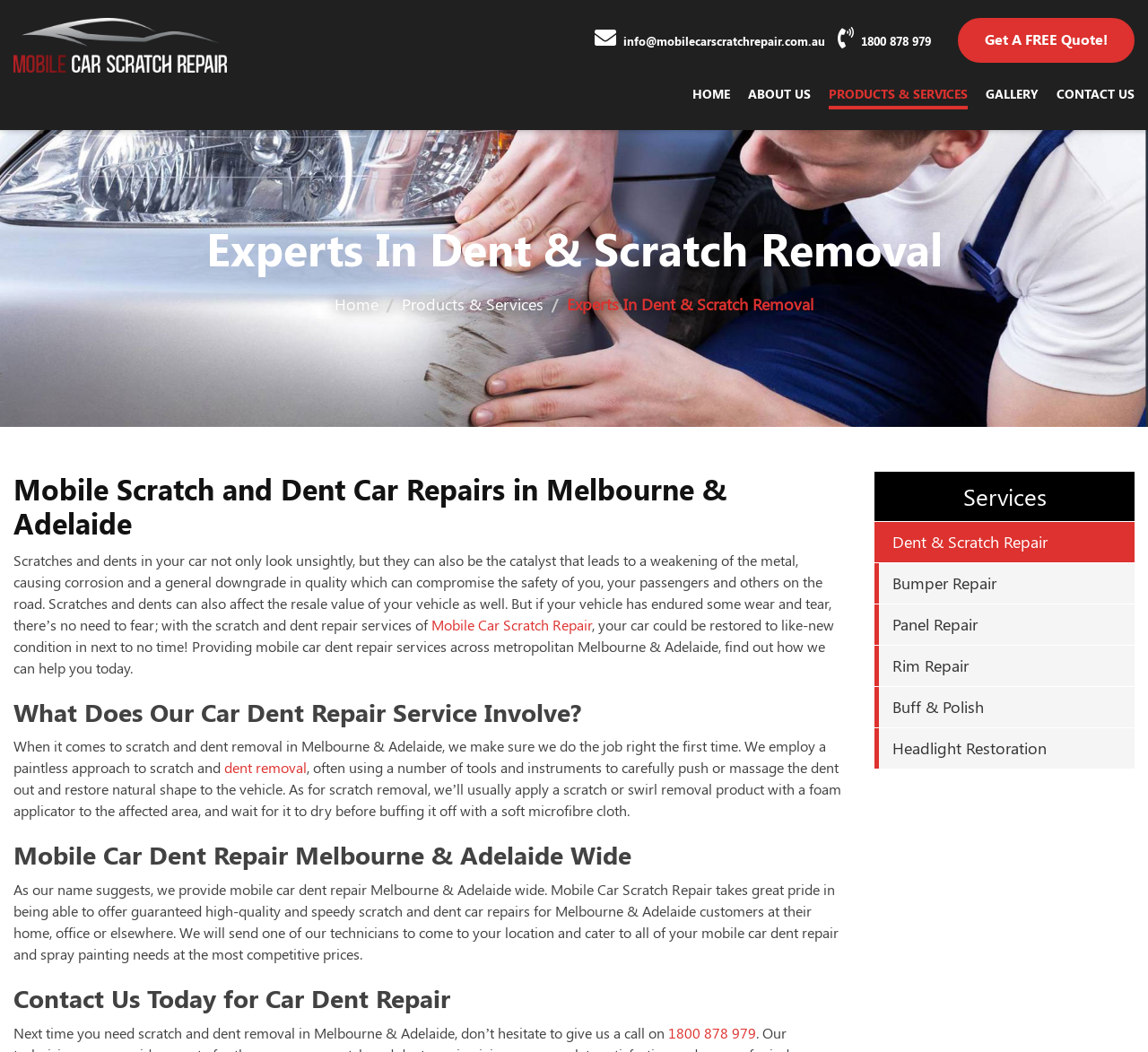Locate the bounding box coordinates of the region to be clicked to comply with the following instruction: "Call for car dent repair". The coordinates must be four float numbers between 0 and 1, in the form [left, top, right, bottom].

[0.582, 0.972, 0.659, 0.99]